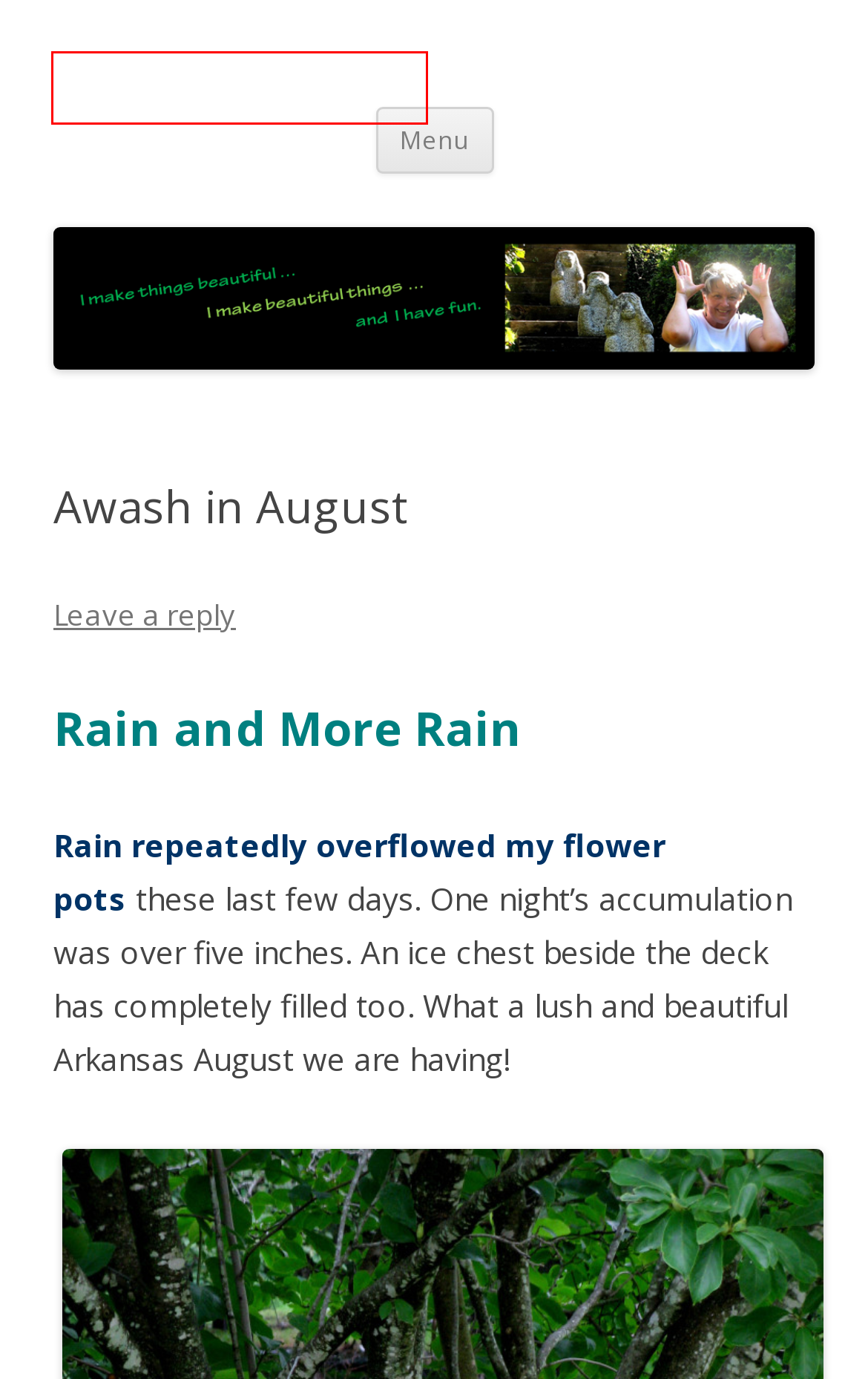Observe the screenshot of a webpage with a red bounding box highlighting an element. Choose the webpage description that accurately reflects the new page after the element within the bounding box is clicked. Here are the candidates:
A. Journaling | JO LIGHTFOOT
B. Blog Tool, Publishing Platform, and CMS – WordPress.org
C. Dreams | JO LIGHTFOOT
D. Fear | JO LIGHTFOOT
E. July | 2016 | JO LIGHTFOOT
F. Graphics | JO LIGHTFOOT
G. JO LIGHTFOOT | Artist, Wordsmith & Everyday Poet
H. WordPress | JO LIGHTFOOT

G